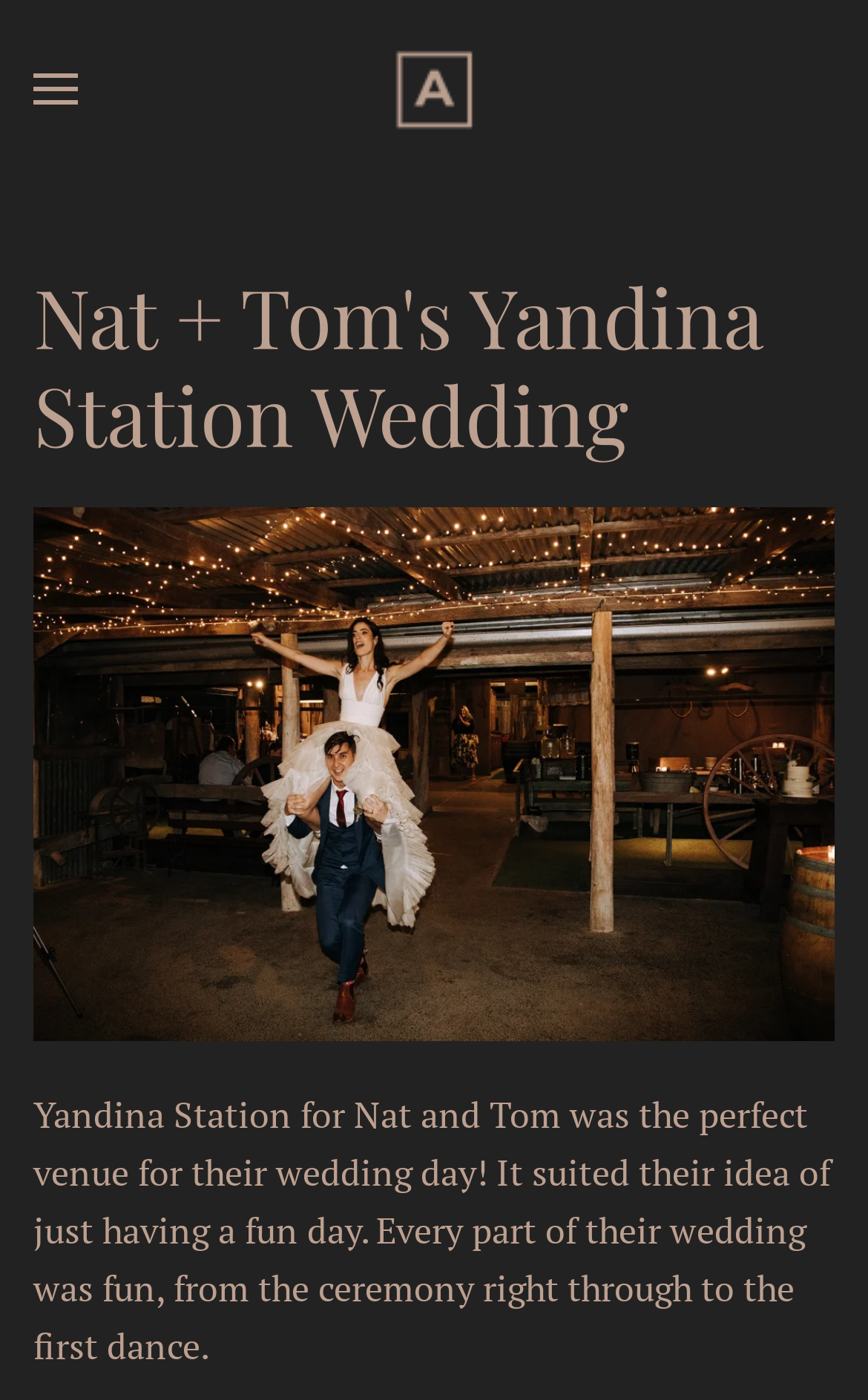Carefully observe the image and respond to the question with a detailed answer:
What type of image is on the webpage?

Based on the context of the webpage, which appears to be a wedding photography website, and the presence of an image element, we can reasonably assume that the image on the webpage is a wedding photo.